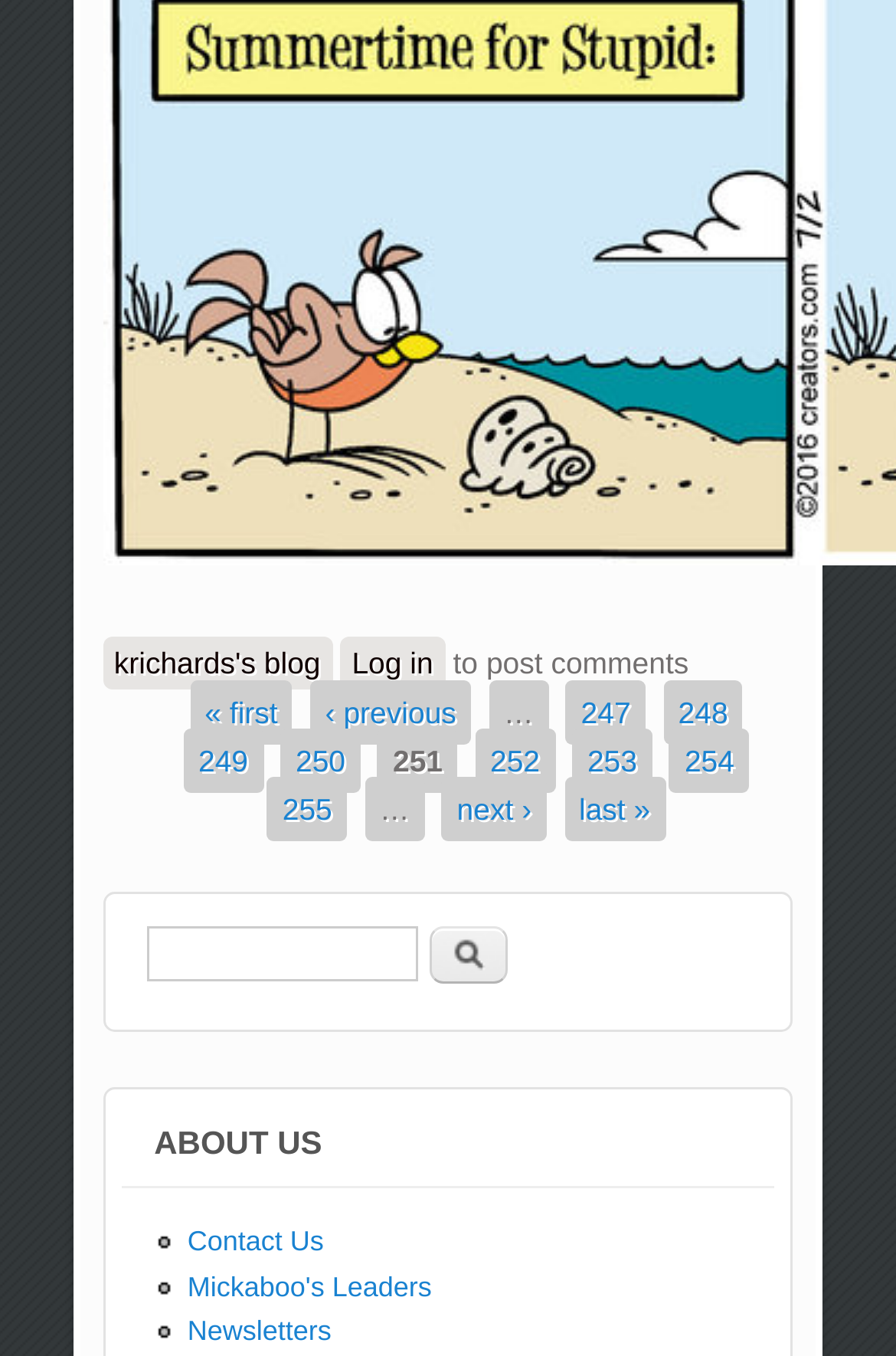Identify the bounding box for the UI element described as: "name="op" value="Search"". Ensure the coordinates are four float numbers between 0 and 1, formatted as [left, top, right, bottom].

[0.478, 0.684, 0.566, 0.726]